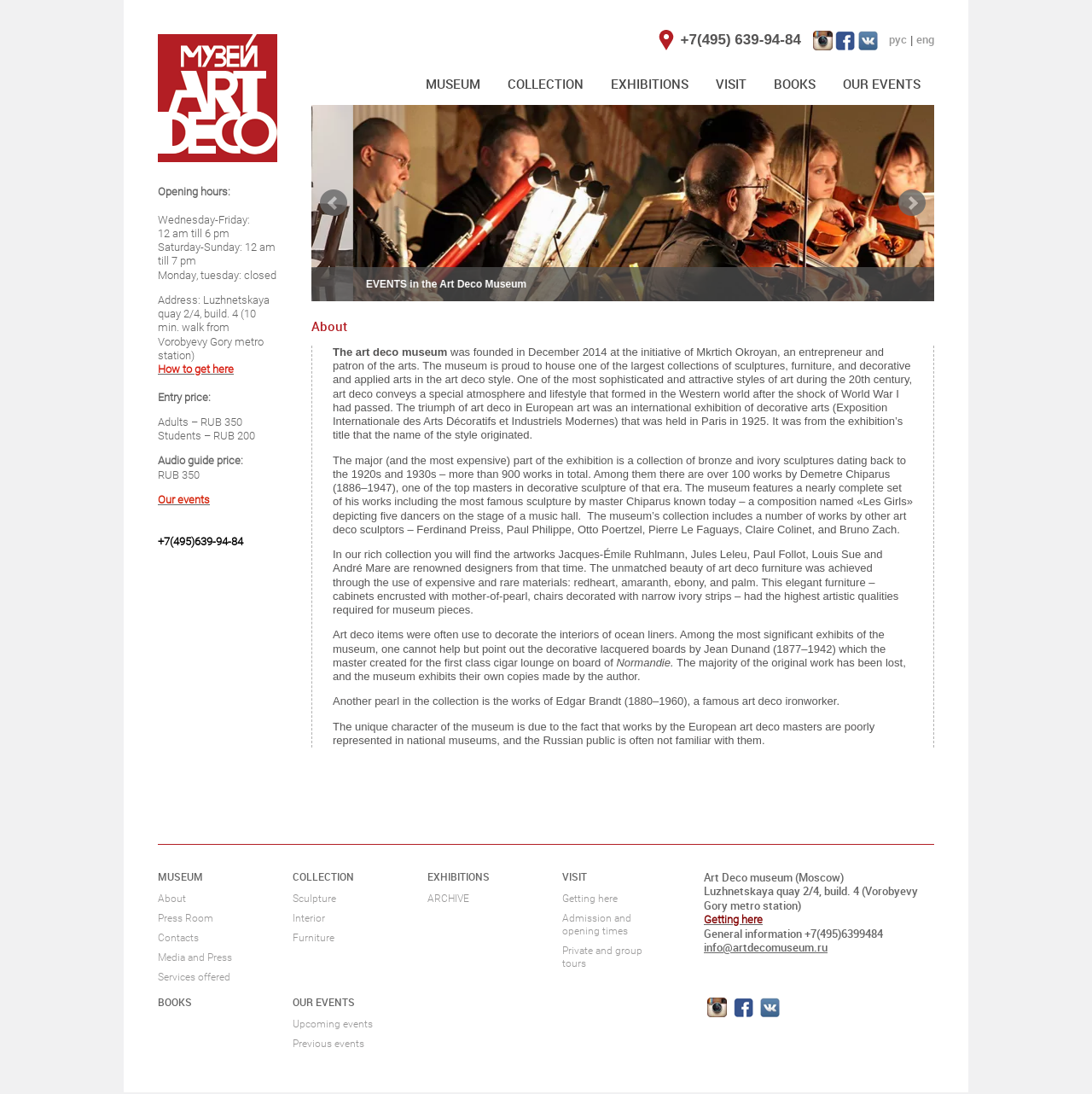Ascertain the bounding box coordinates for the UI element detailed here: "parent_node: Opening hours: title="Home"". The coordinates should be provided as [left, top, right, bottom] with each value being a float between 0 and 1.

[0.145, 0.031, 0.254, 0.148]